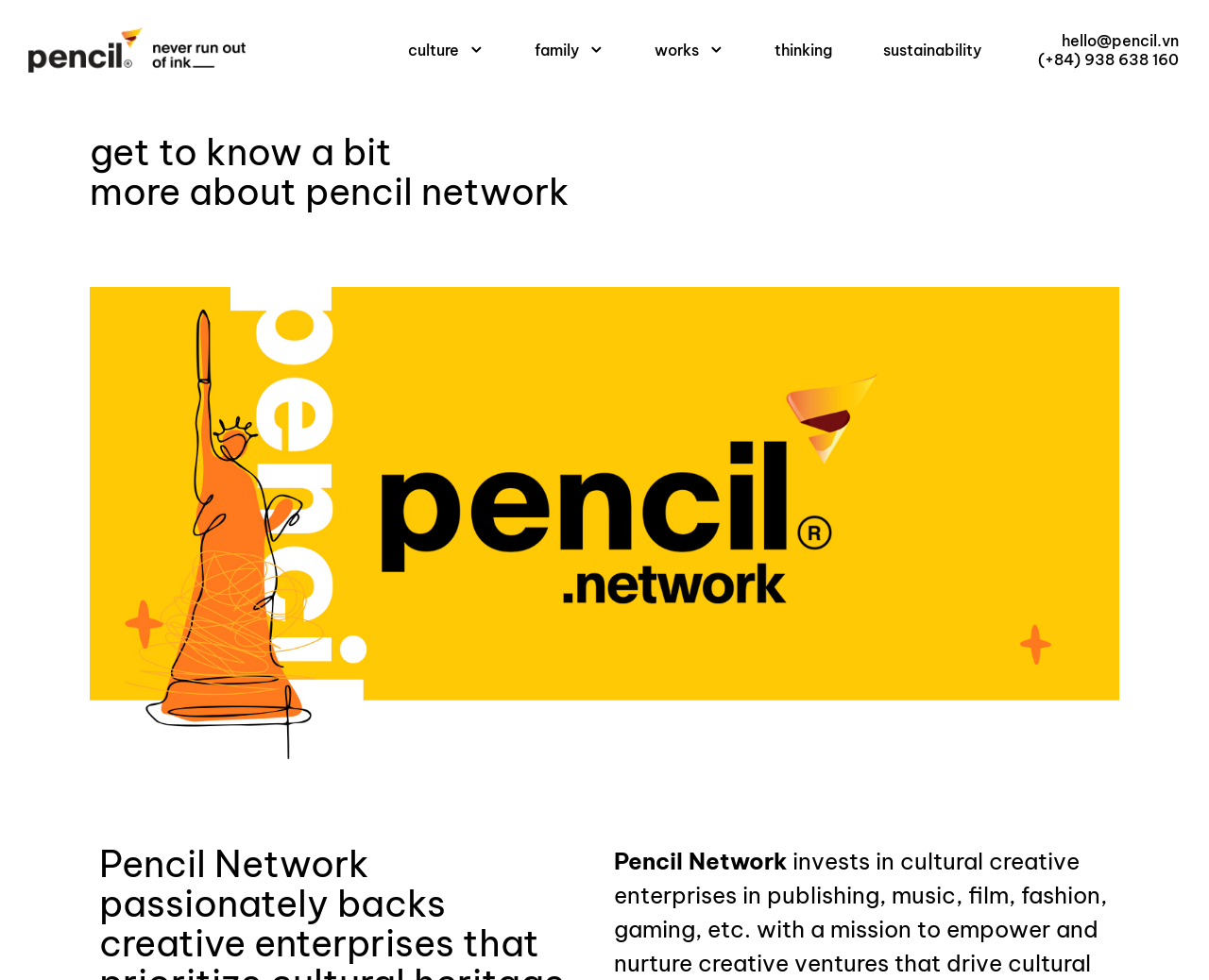What is the logo of the website?
Using the image, elaborate on the answer with as much detail as possible.

The logo of the website is located at the top-left corner of the webpage, and it is an image with the text 'site-logo'.